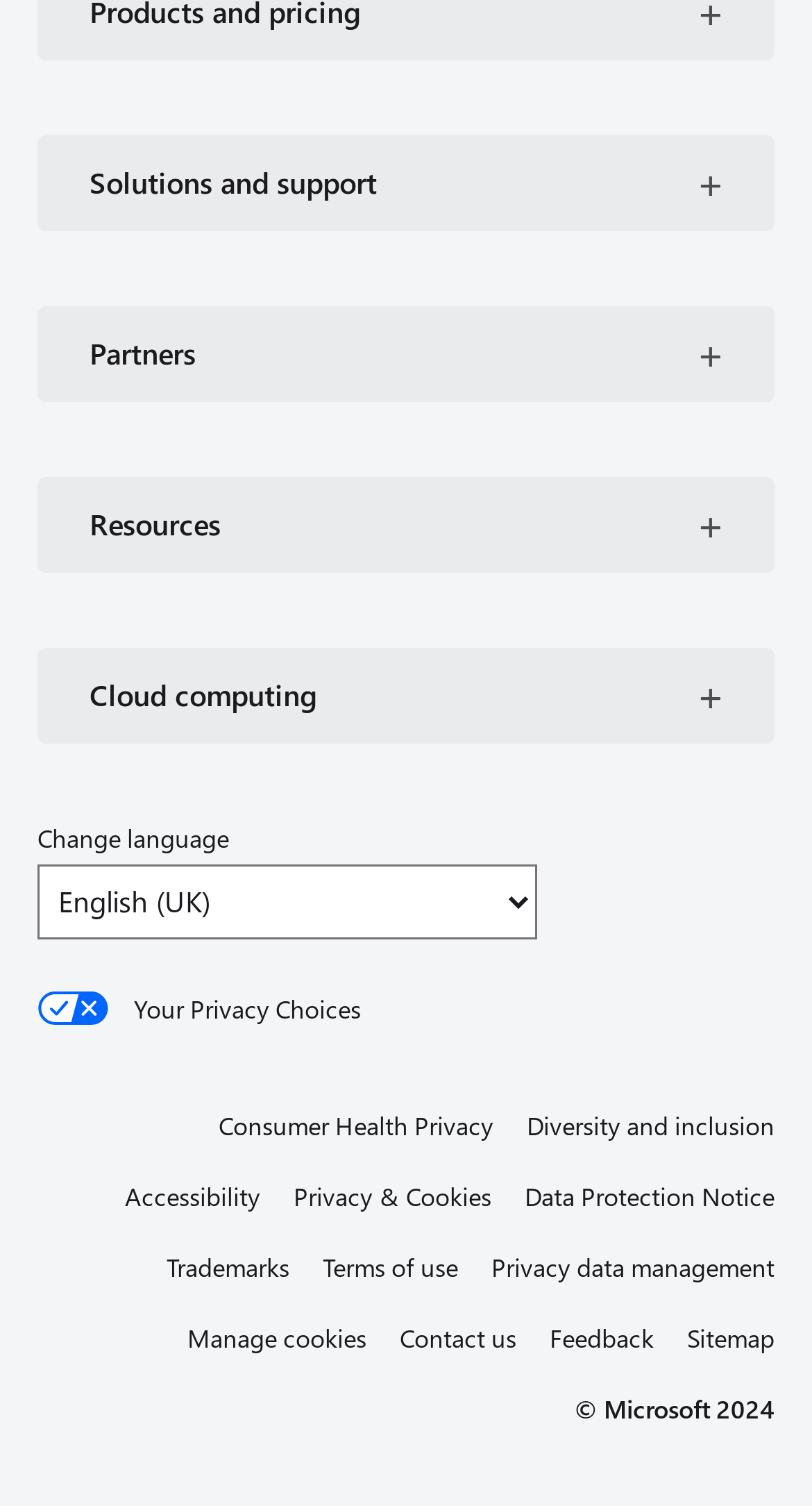What is the purpose of the 'Manage cookies' button?
Using the information from the image, give a concise answer in one word or a short phrase.

To manage cookies